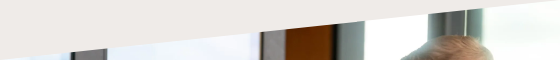What is the person in the foreground doing?
Make sure to answer the question with a detailed and comprehensive explanation.

The person in the foreground is partially turned towards the left, suggesting that they are engaging or interacting with the space, possibly looking at something or someone outside the frame.